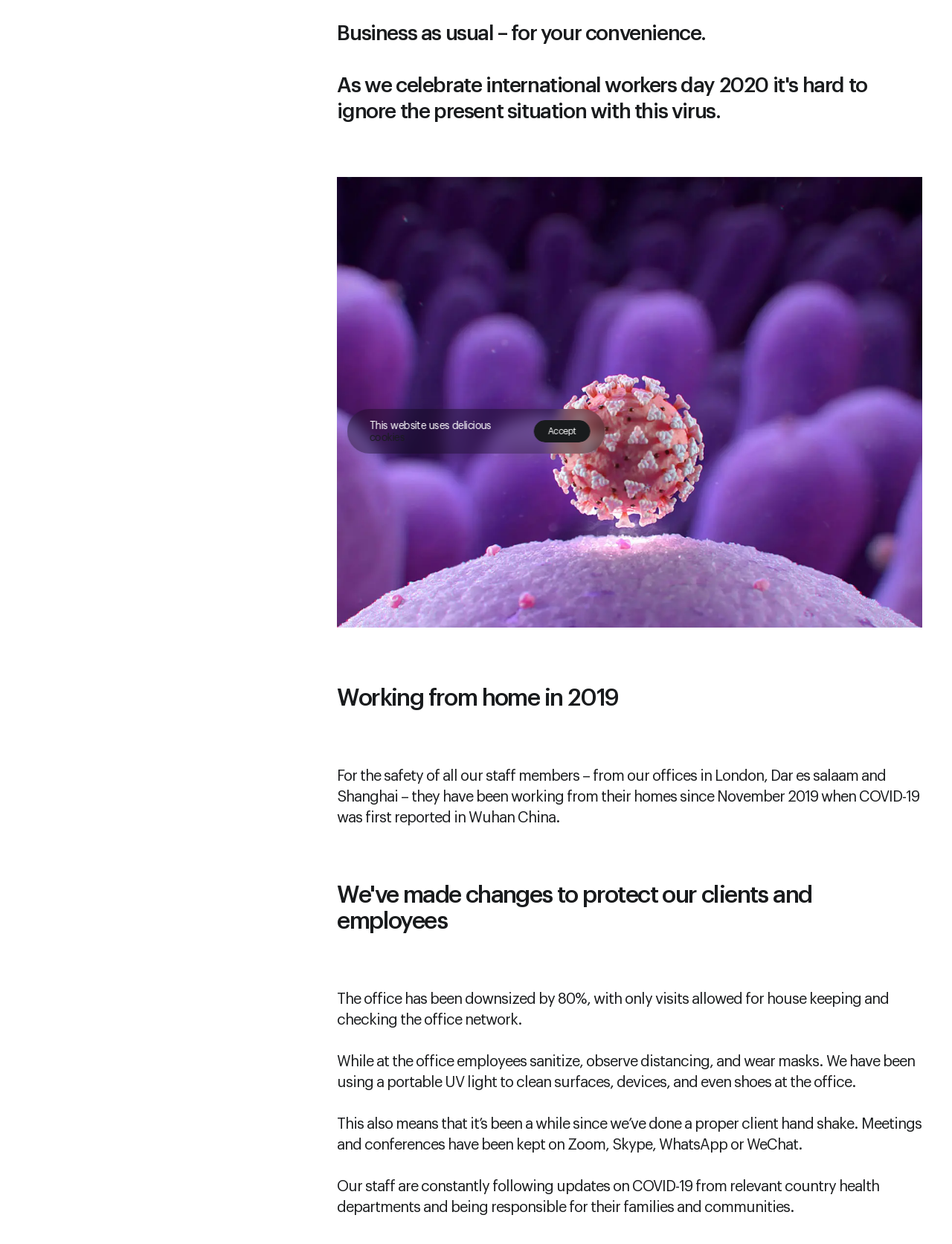From the webpage screenshot, predict the bounding box of the UI element that matches this description: "Accept".

[0.56, 0.338, 0.62, 0.356]